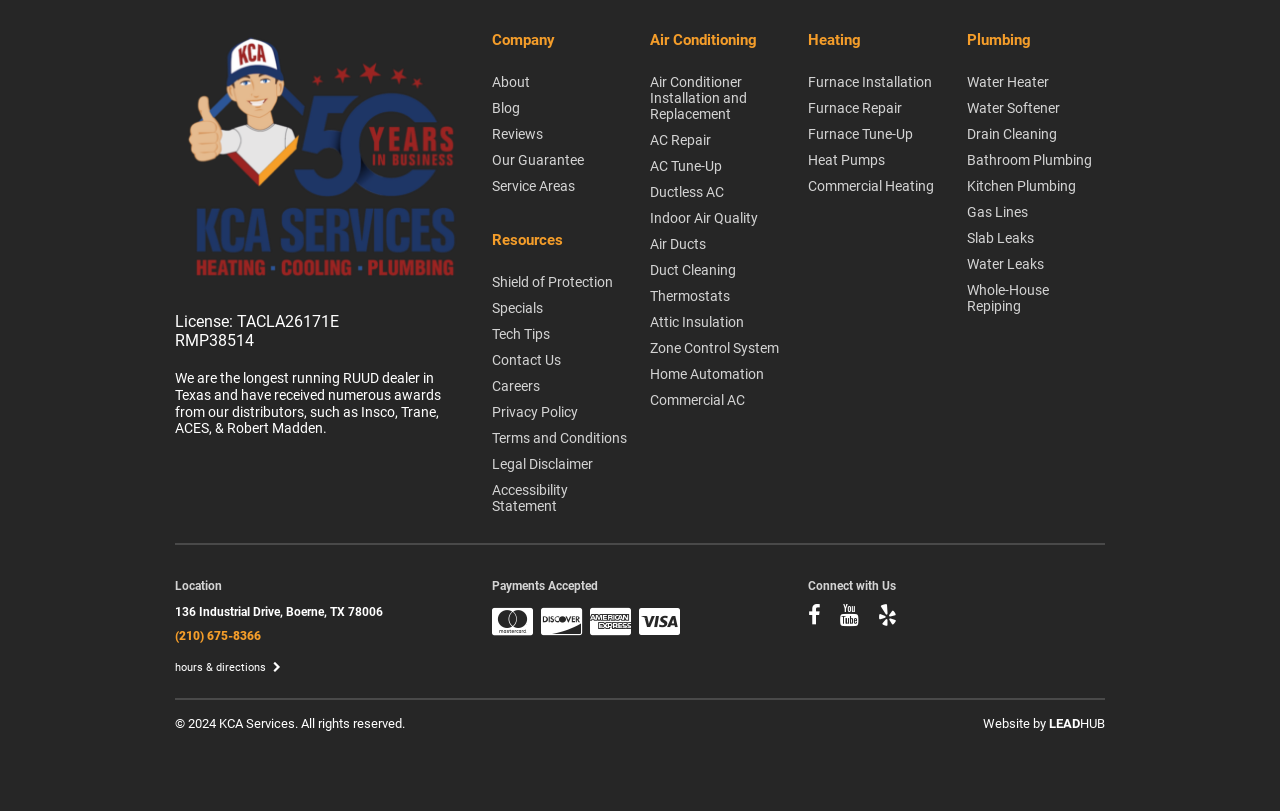Please identify the bounding box coordinates of the element's region that needs to be clicked to fulfill the following instruction: "Visit the 'Blog' page". The bounding box coordinates should consist of four float numbers between 0 and 1, i.e., [left, top, right, bottom].

[0.384, 0.118, 0.492, 0.15]